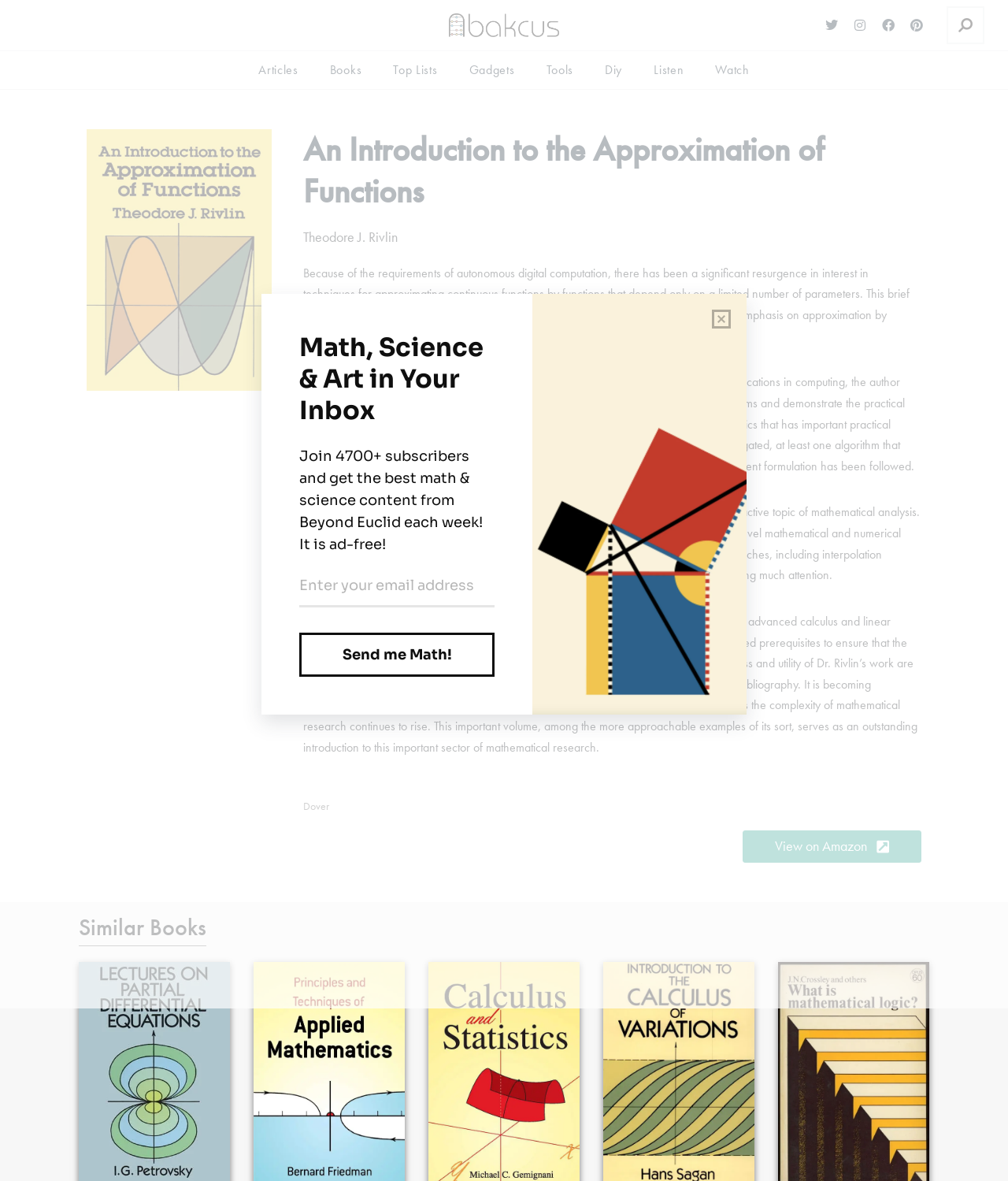Bounding box coordinates are specified in the format (top-left x, top-left y, bottom-right x, bottom-right y). All values are floating point numbers bounded between 0 and 1. Please provide the bounding box coordinate of the region this sentence describes: Listen

[0.633, 0.051, 0.694, 0.068]